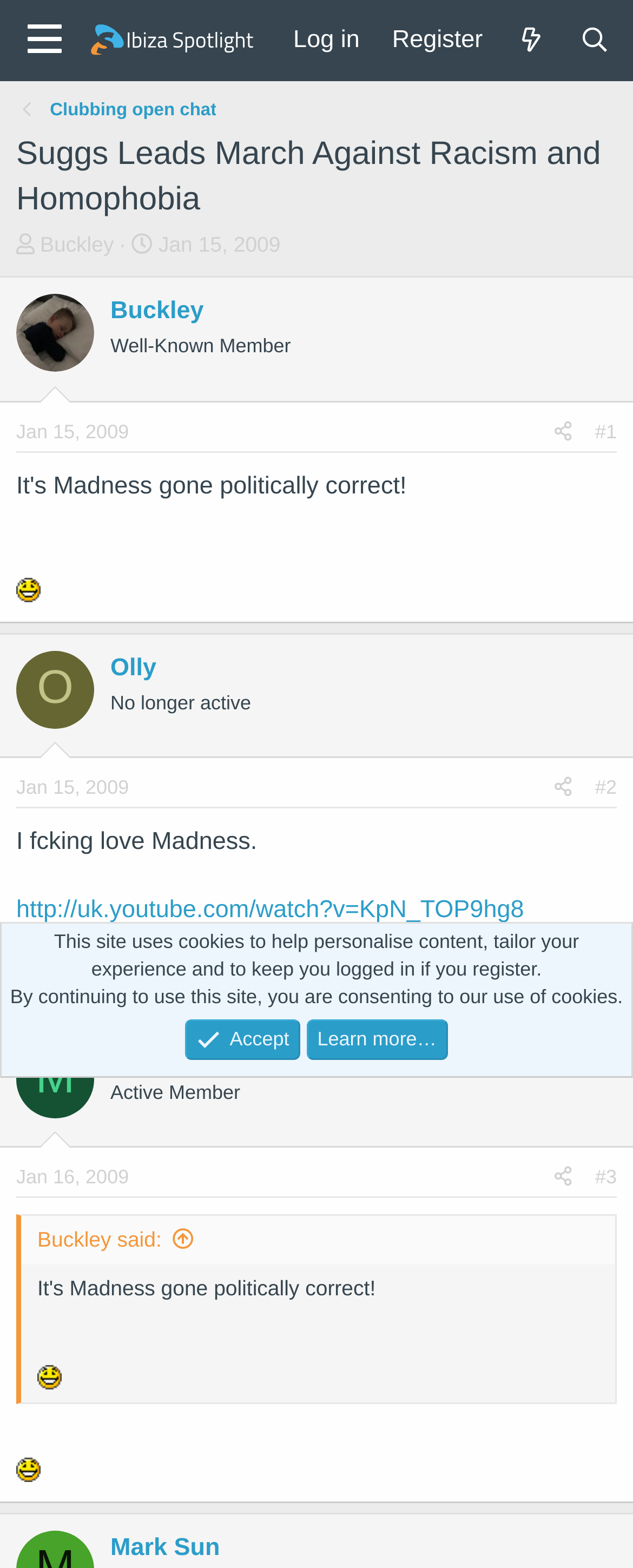Find the main header of the webpage and produce its text content.

Suggs Leads March Against Racism and Homophobia